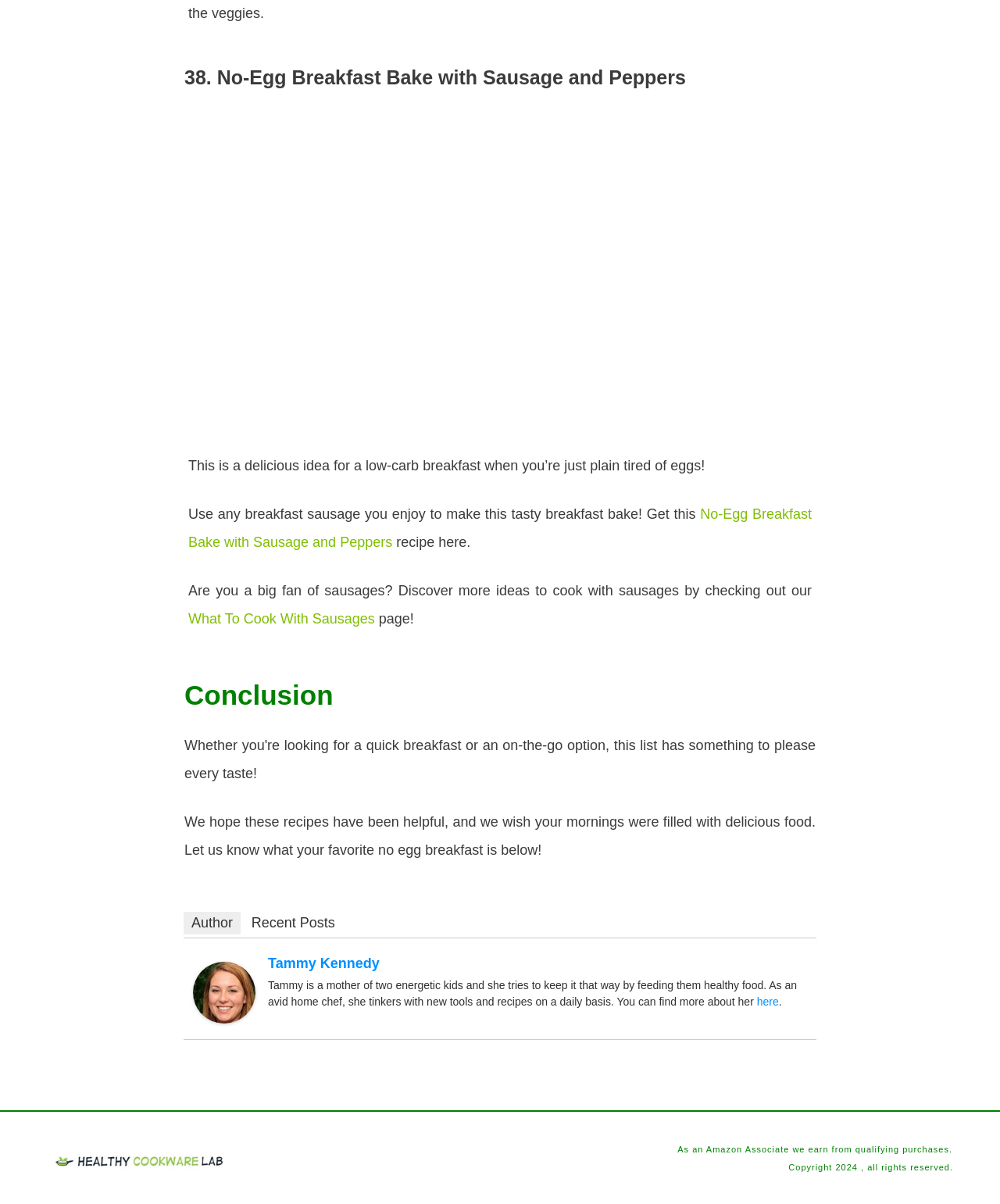Find and provide the bounding box coordinates for the UI element described with: "Recent Posts".

[0.243, 0.757, 0.343, 0.776]